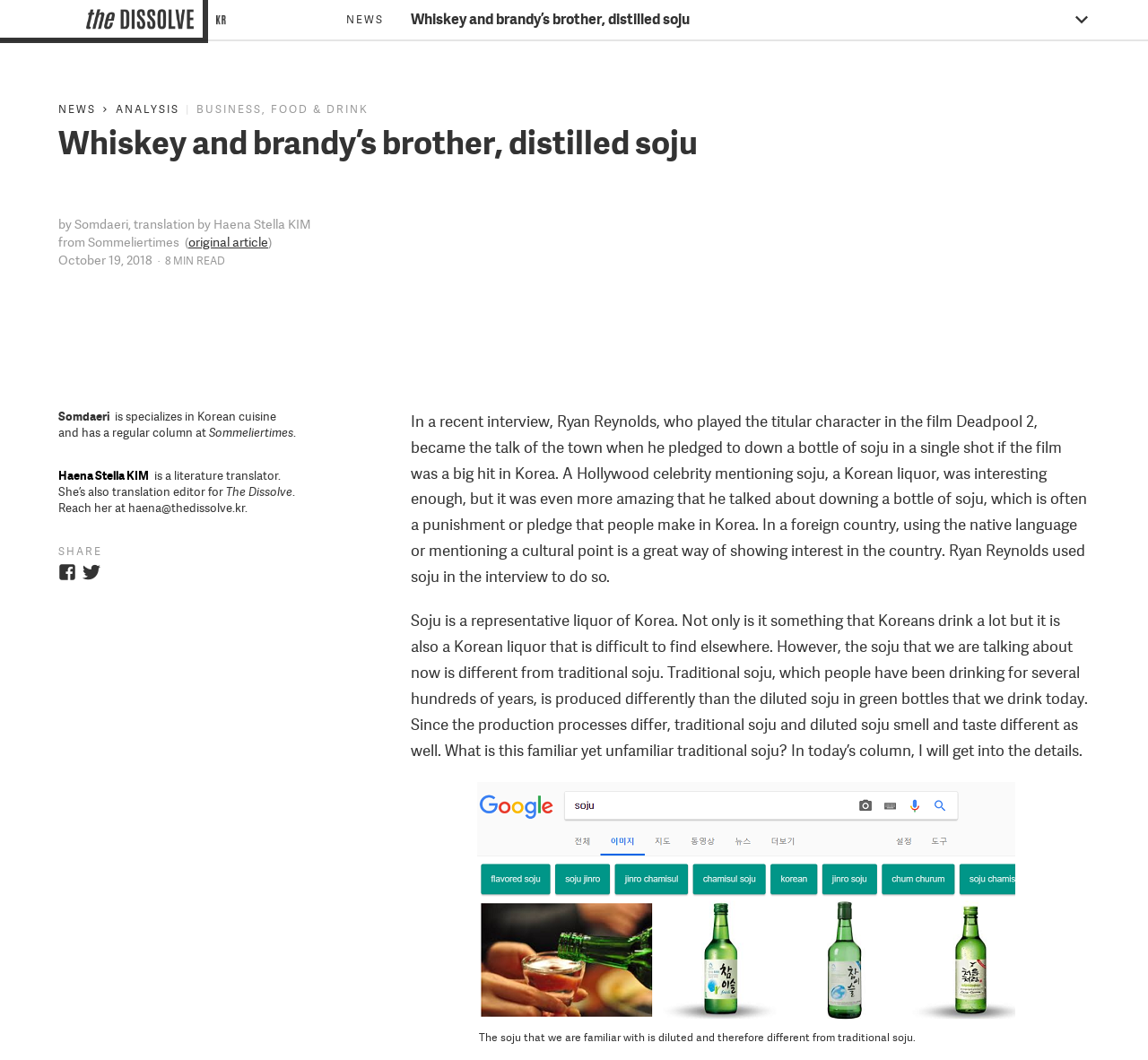Answer this question in one word or a short phrase: What is the name of the publication that published this article?

The Dissolve